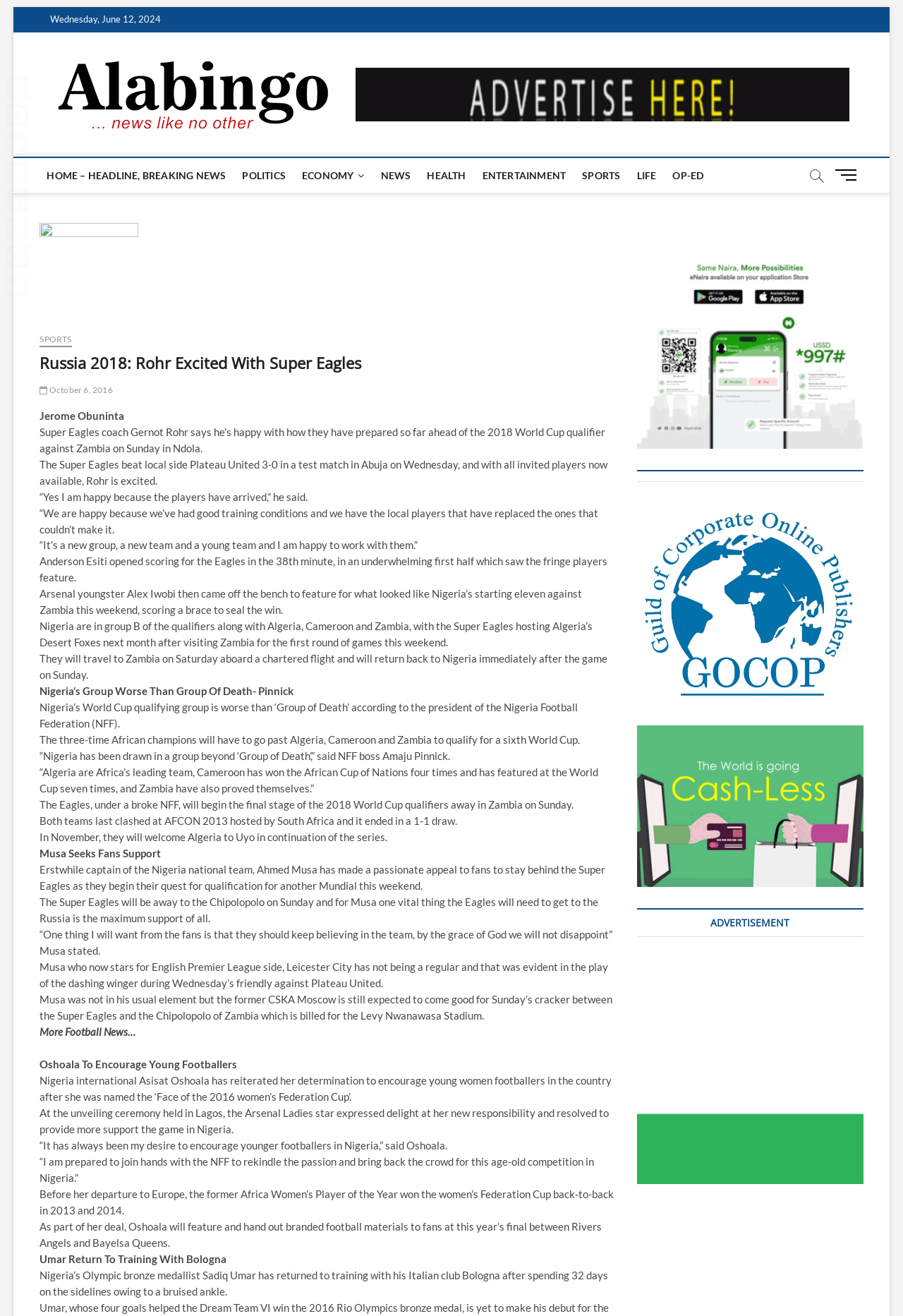Can you provide the bounding box coordinates for the element that should be clicked to implement the instruction: "Read the news article 'Russia 2018: Rohr Excited With Super Eagles'"?

[0.044, 0.268, 0.682, 0.283]